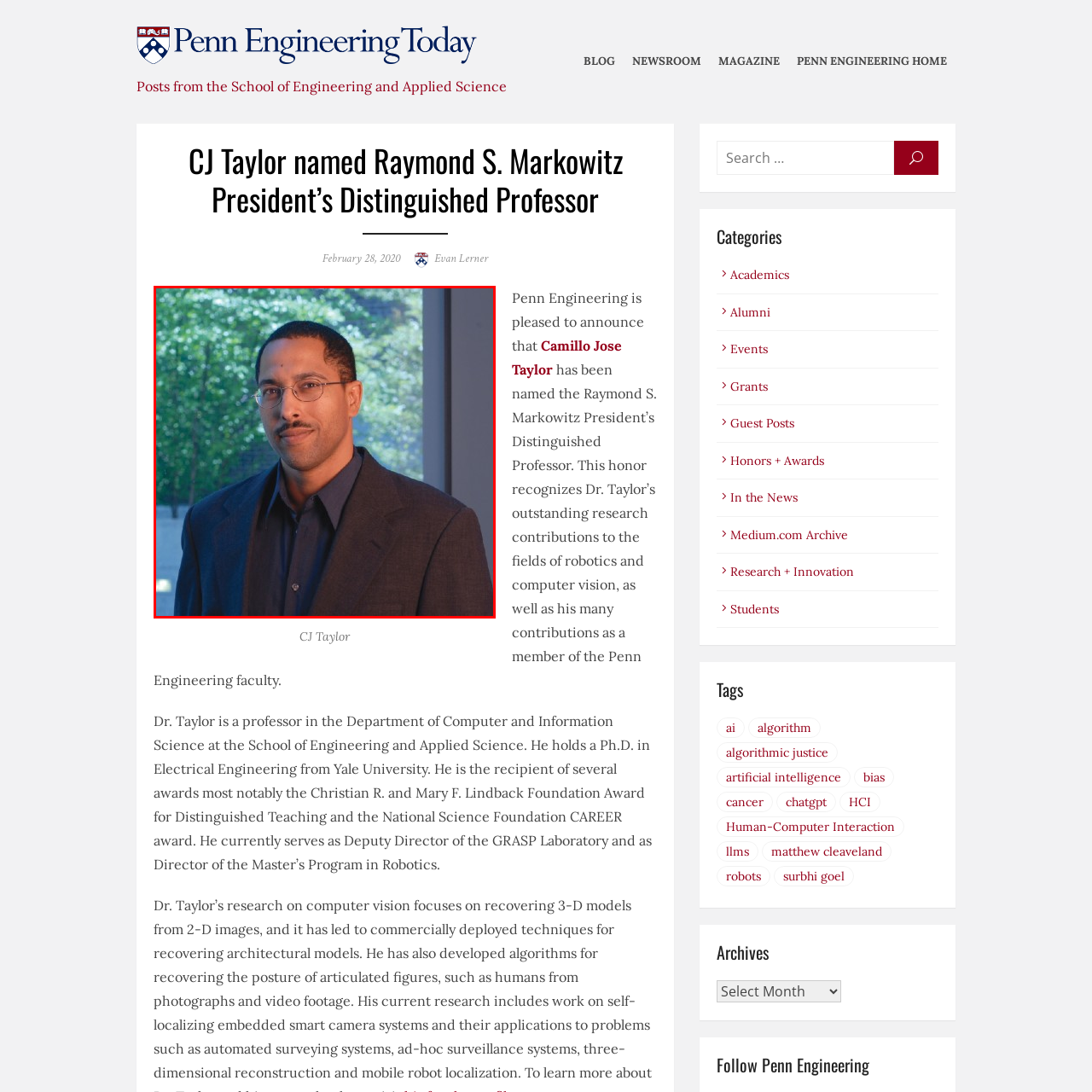What is the backdrop of the portrait?
Inspect the image portion within the red bounding box and deliver a detailed answer to the question.

The caption states that Taylor stands against a backdrop of greenery, which implies a modern academic setting, reflecting both professionalism and approachability.